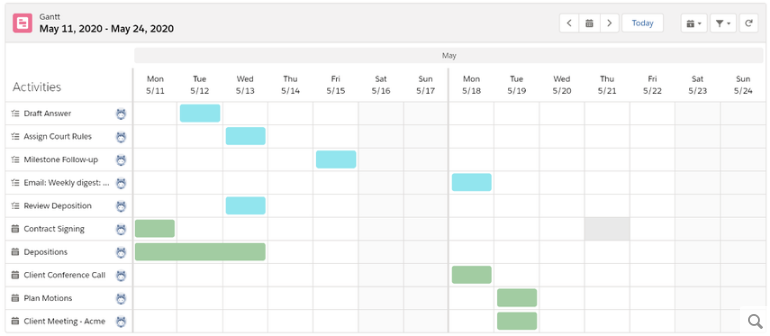Answer the question below with a single word or a brief phrase: 
What is used to differentiate types of tasks?

Color codes